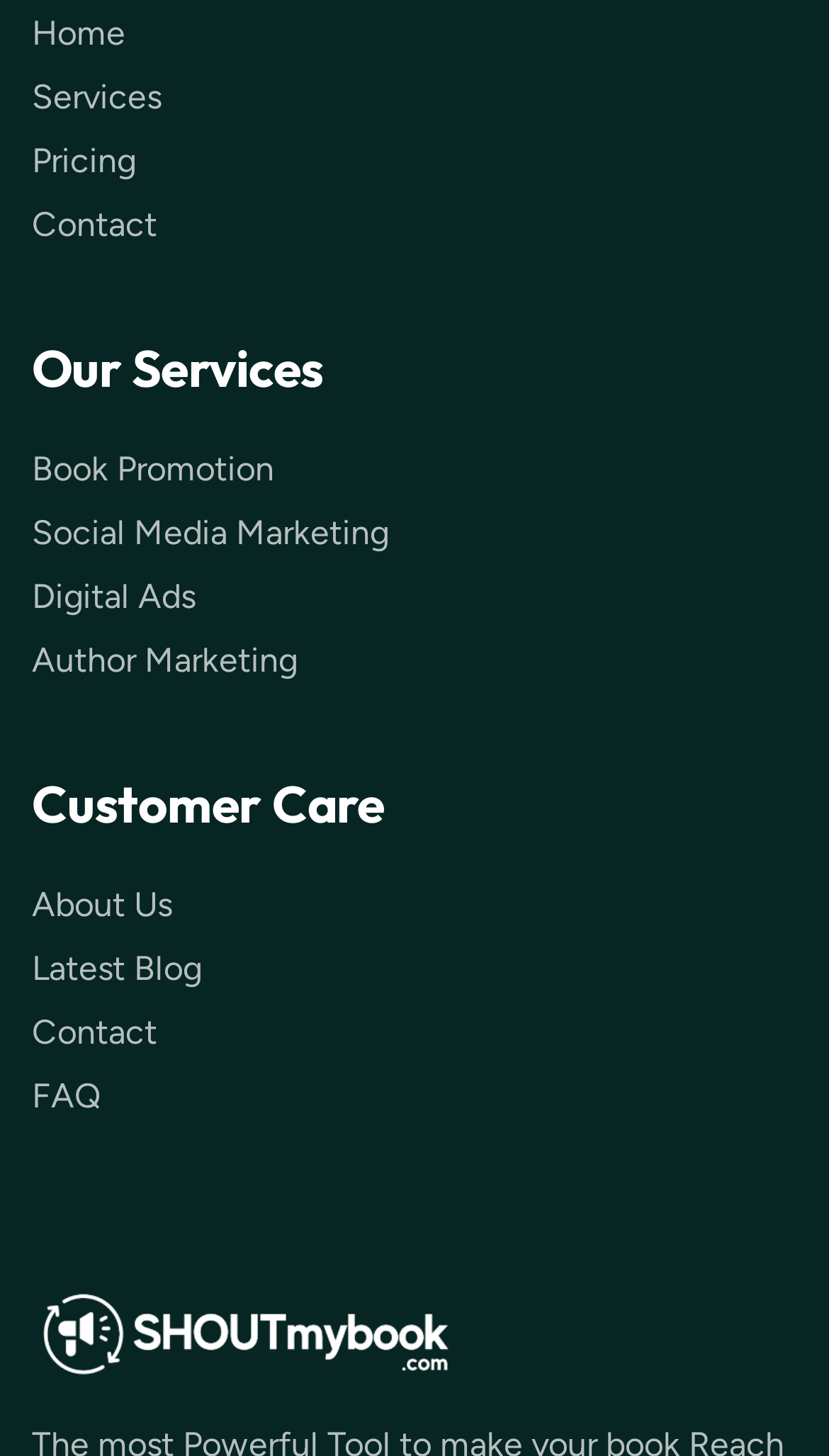Highlight the bounding box coordinates of the element you need to click to perform the following instruction: "go to home page."

[0.038, 0.005, 0.962, 0.04]